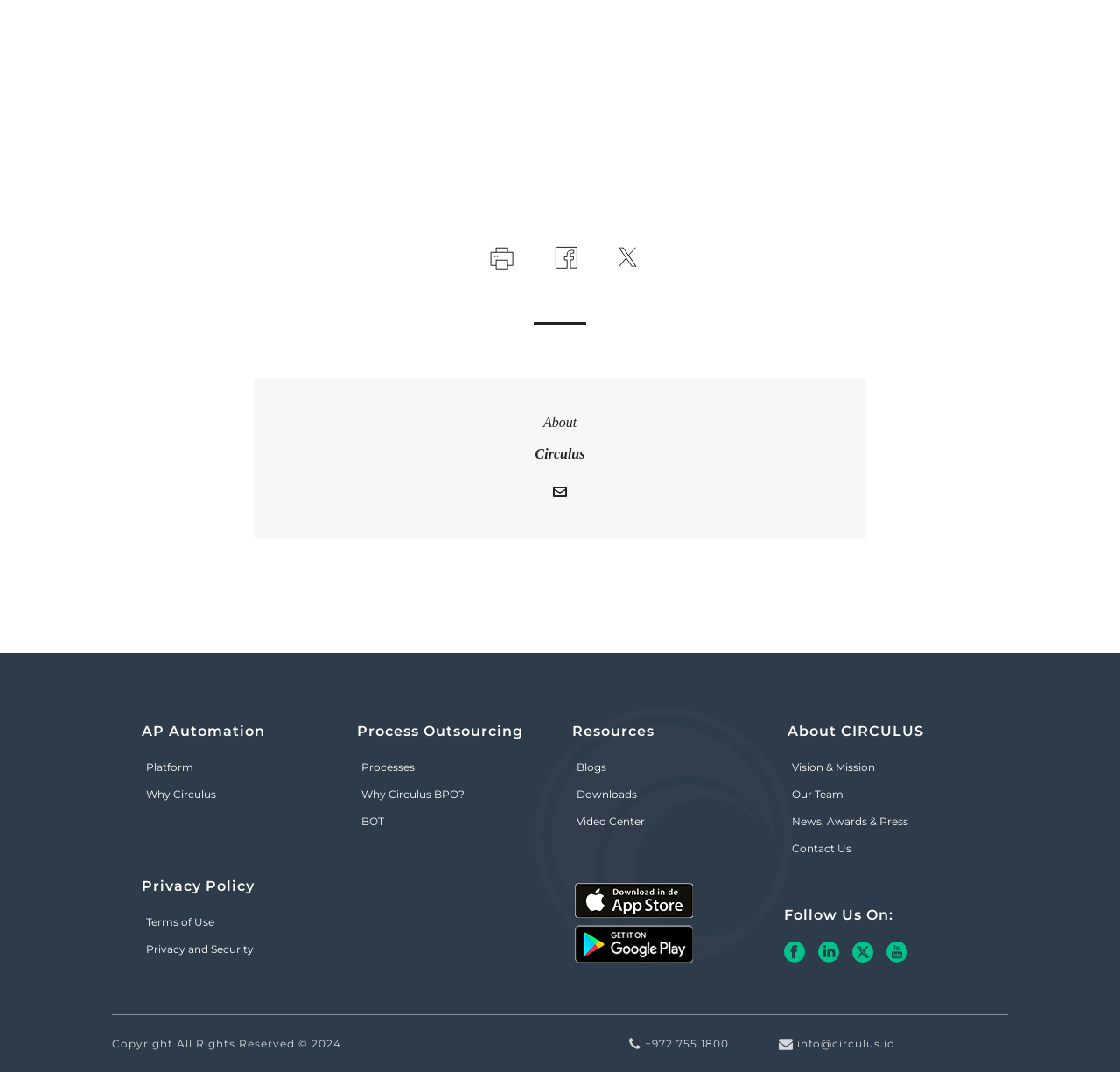What are the social media platforms available?
Look at the image and respond to the question as thoroughly as possible.

The social media platforms can be found at the top and bottom of the page, represented by their respective icons and links. The icons and links are for Facebook, Twitter, LinkedIn, and YouTube, indicating that the company has a presence on these platforms.